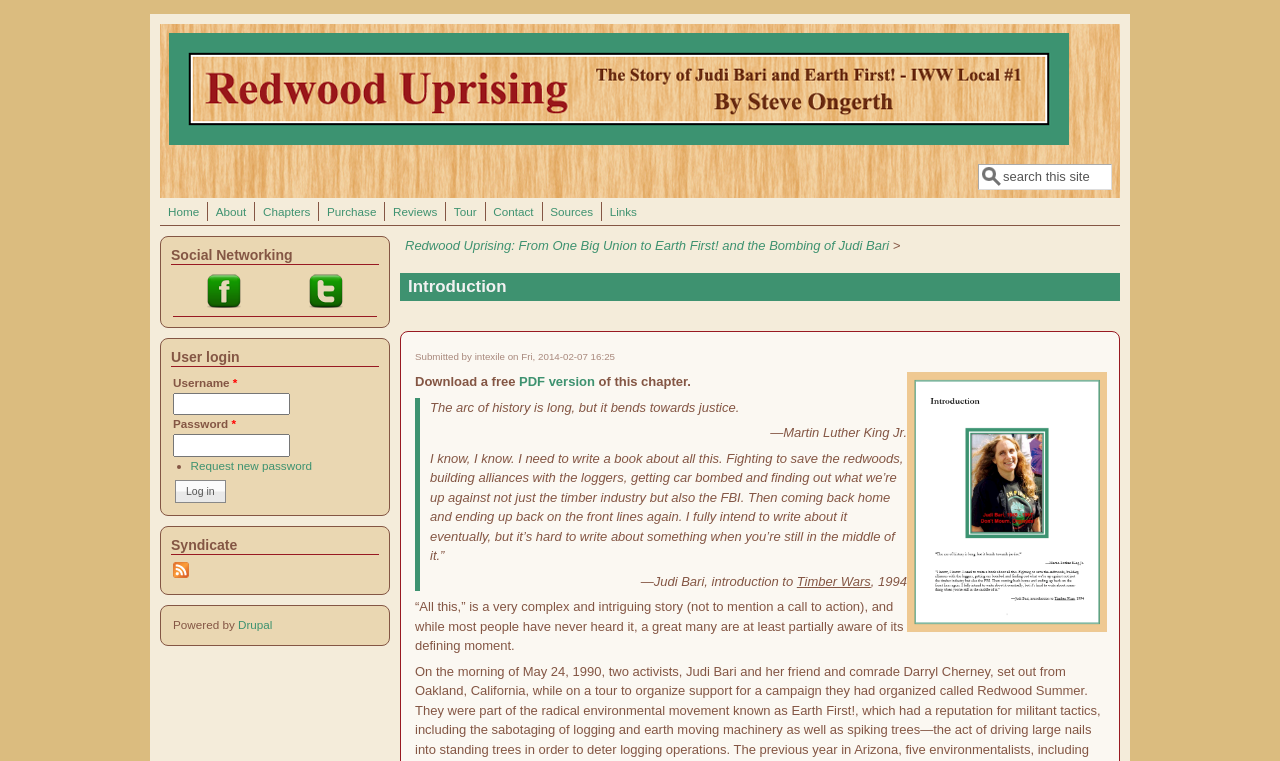What is the purpose of the search form?
Provide a thorough and detailed answer to the question.

The search form is located at the top right corner of the webpage, and it has a textbox with a label 'Search' and a static text 'search this site'. This suggests that the purpose of the search form is to allow users to search for specific content within the website.